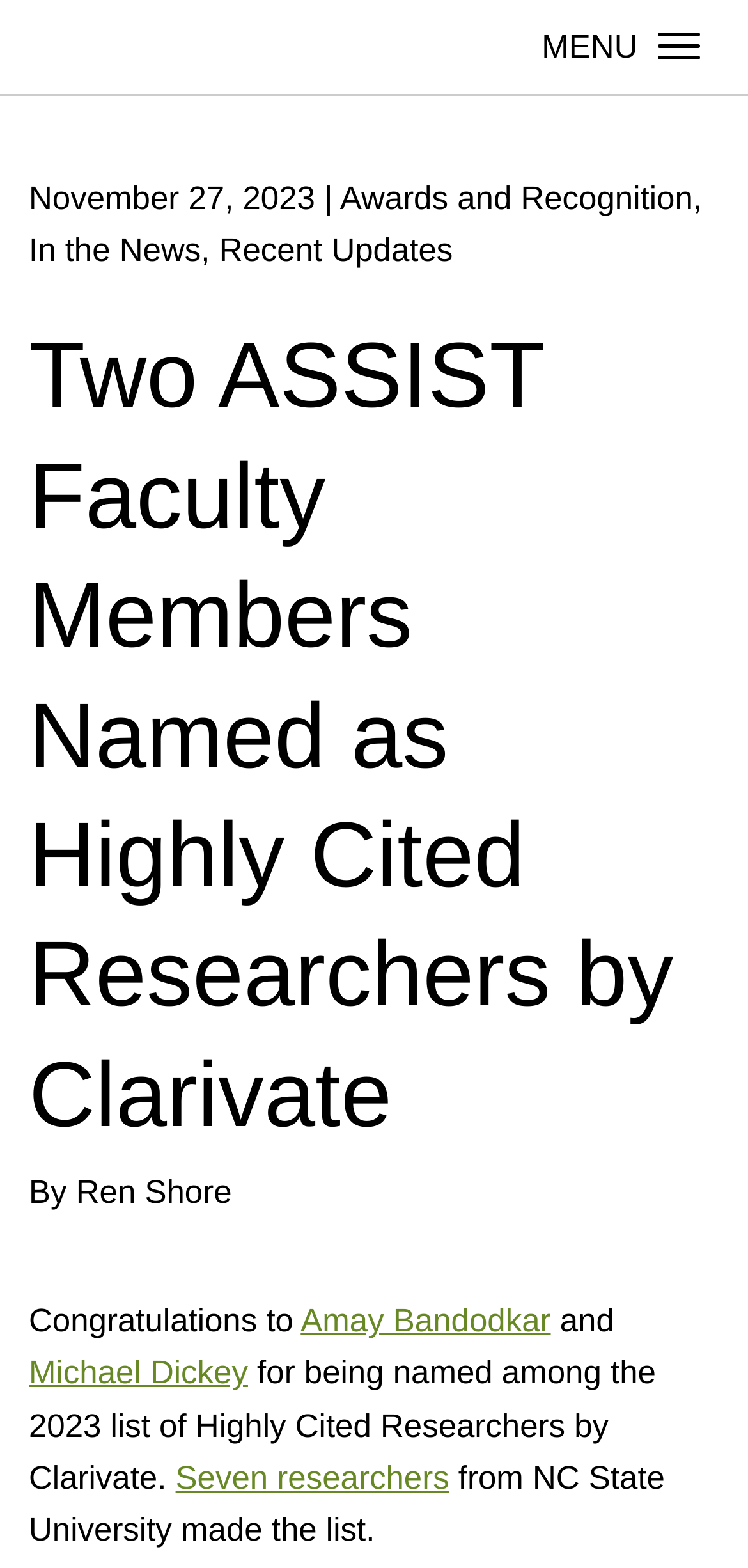Please reply to the following question with a single word or a short phrase:
What is the year of the list of Highly Cited Researchers?

2023